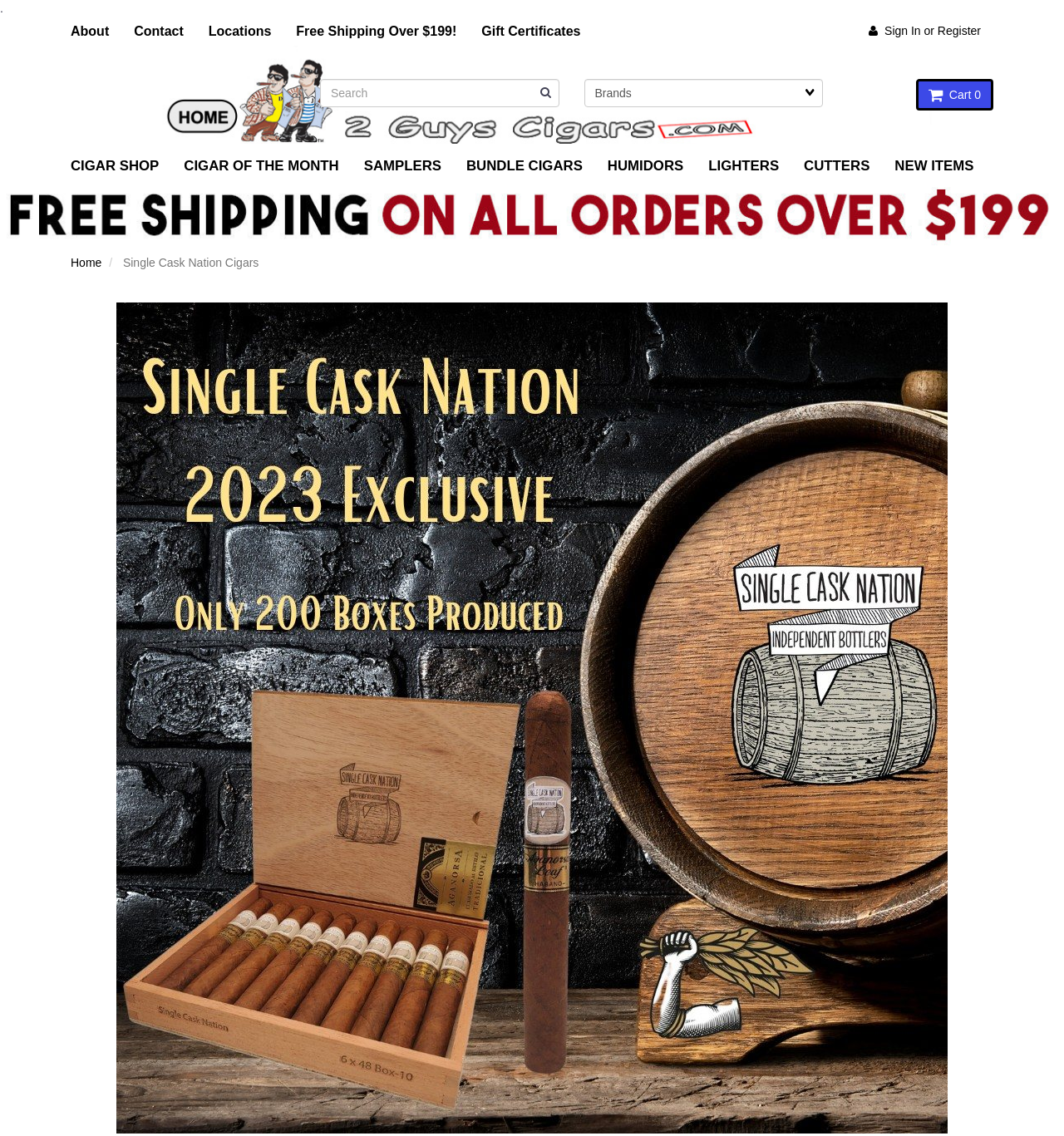Determine the bounding box coordinates of the section to be clicked to follow the instruction: "Click on the About link". The coordinates should be given as four float numbers between 0 and 1, formatted as [left, top, right, bottom].

[0.055, 0.015, 0.114, 0.04]